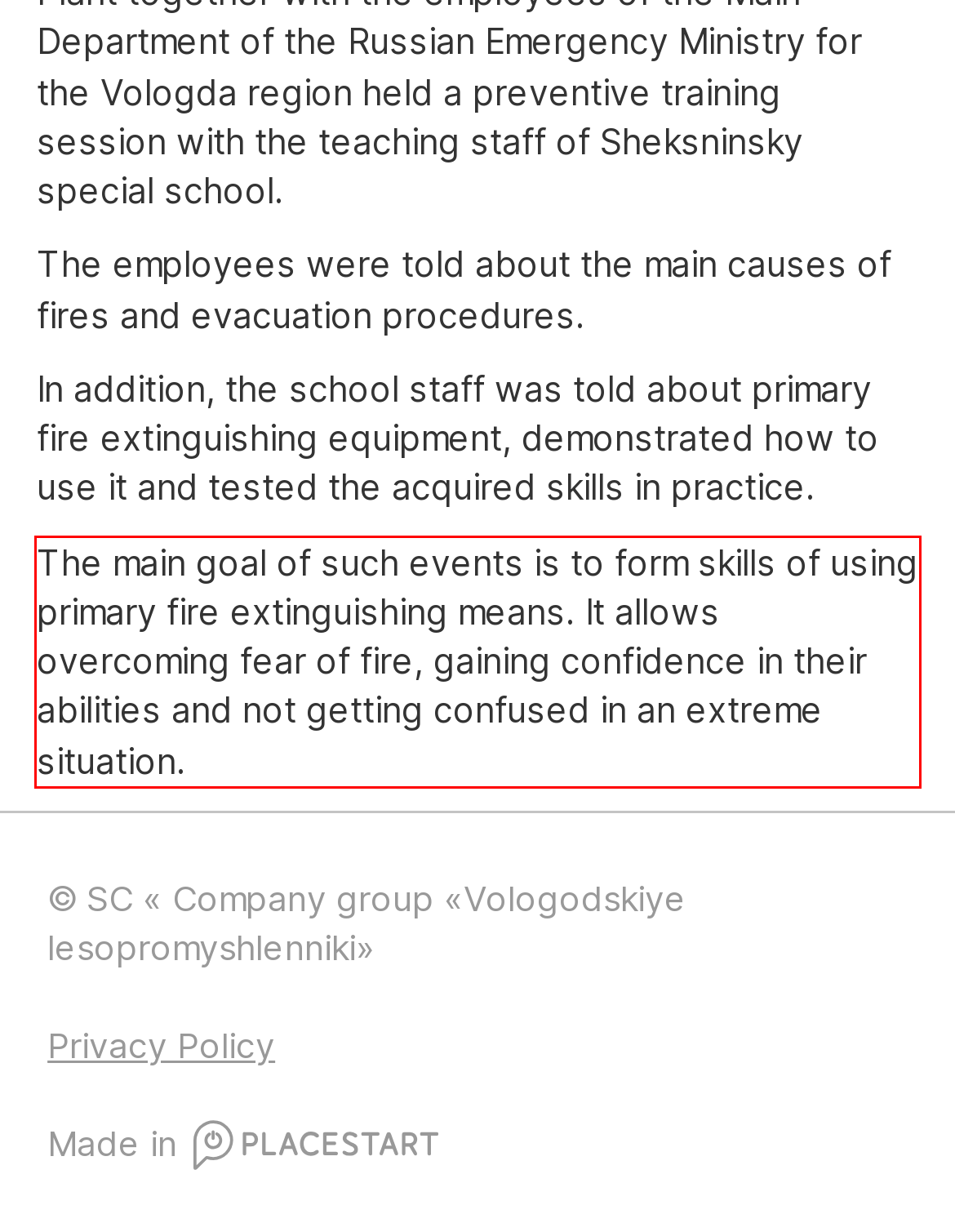Please take the screenshot of the webpage, find the red bounding box, and generate the text content that is within this red bounding box.

The main goal of such events is to form skills of using primary fire extinguishing means. It allows overcoming fear of fire, gaining confidence in their abilities and not getting confused in an extreme situation.